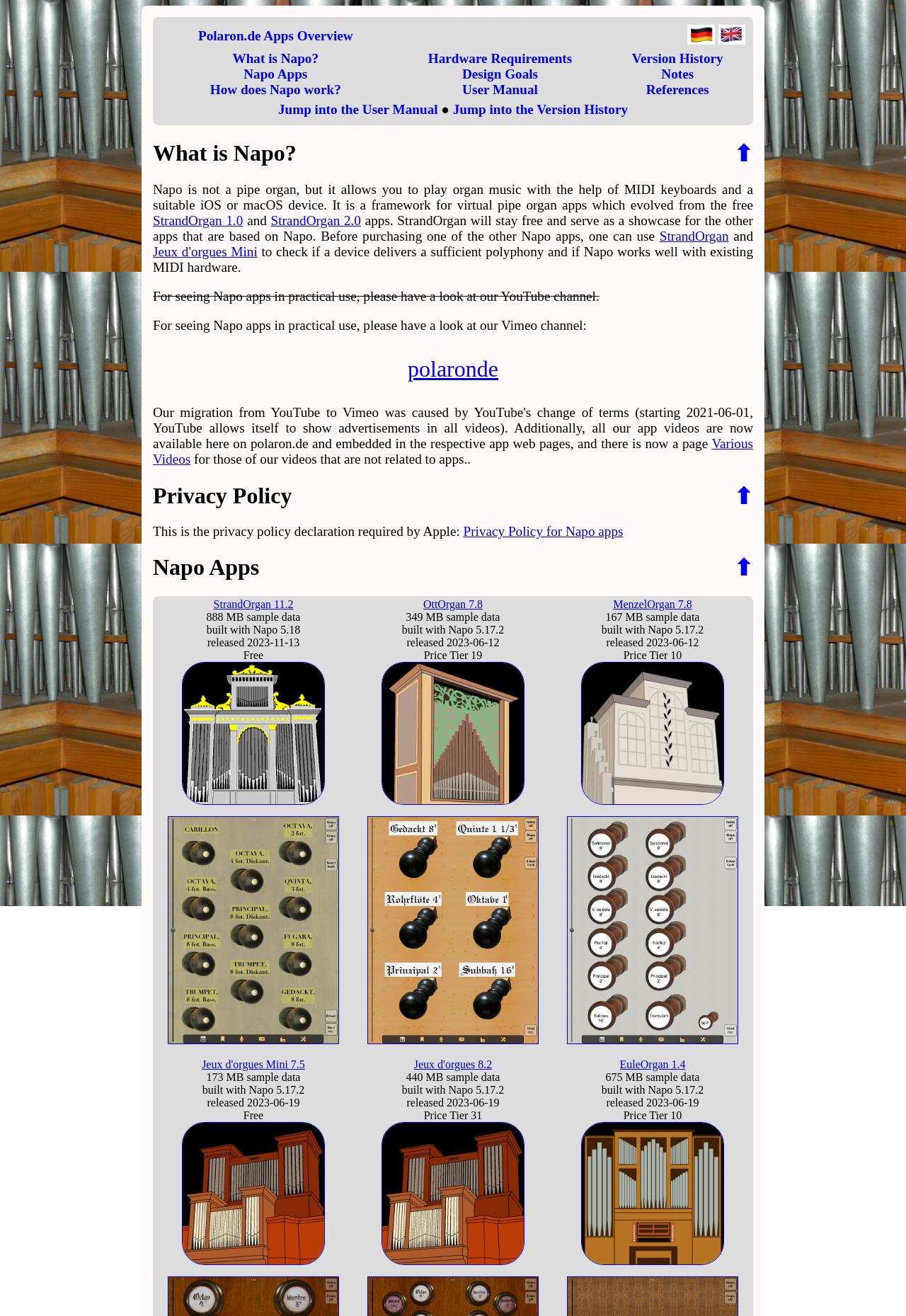What is the purpose of StrandOrgan?
Provide a thorough and detailed answer to the question.

According to the webpage, StrandOrgan will stay free and serve as a showcase for the other apps that are based on Napo. This implies that StrandOrgan is used to demonstrate the capabilities of Napo and to help users decide whether to purchase other Napo apps.